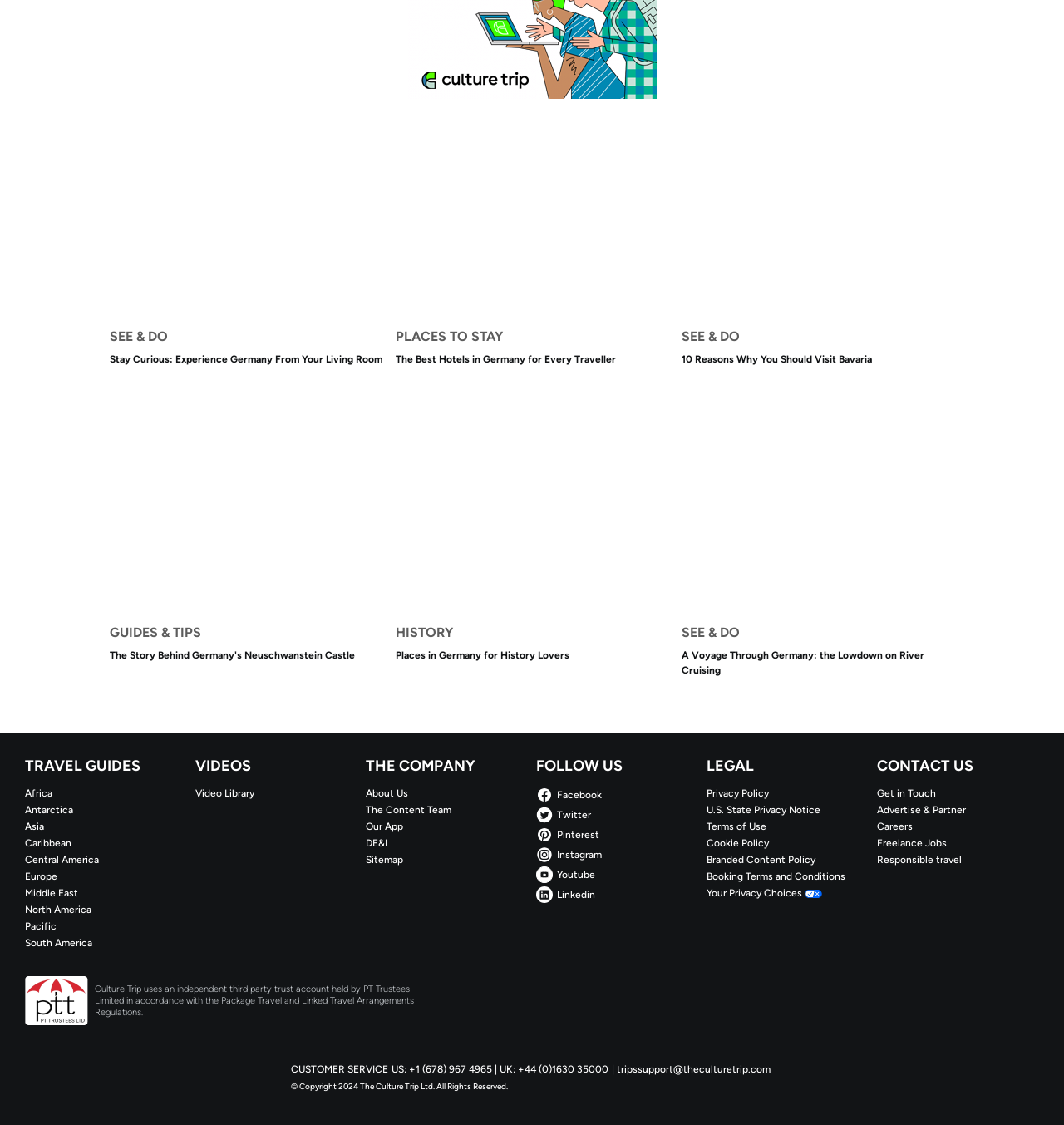Using the provided element description: "Facebook", determine the bounding box coordinates of the corresponding UI element in the screenshot.

[0.504, 0.7, 0.656, 0.714]